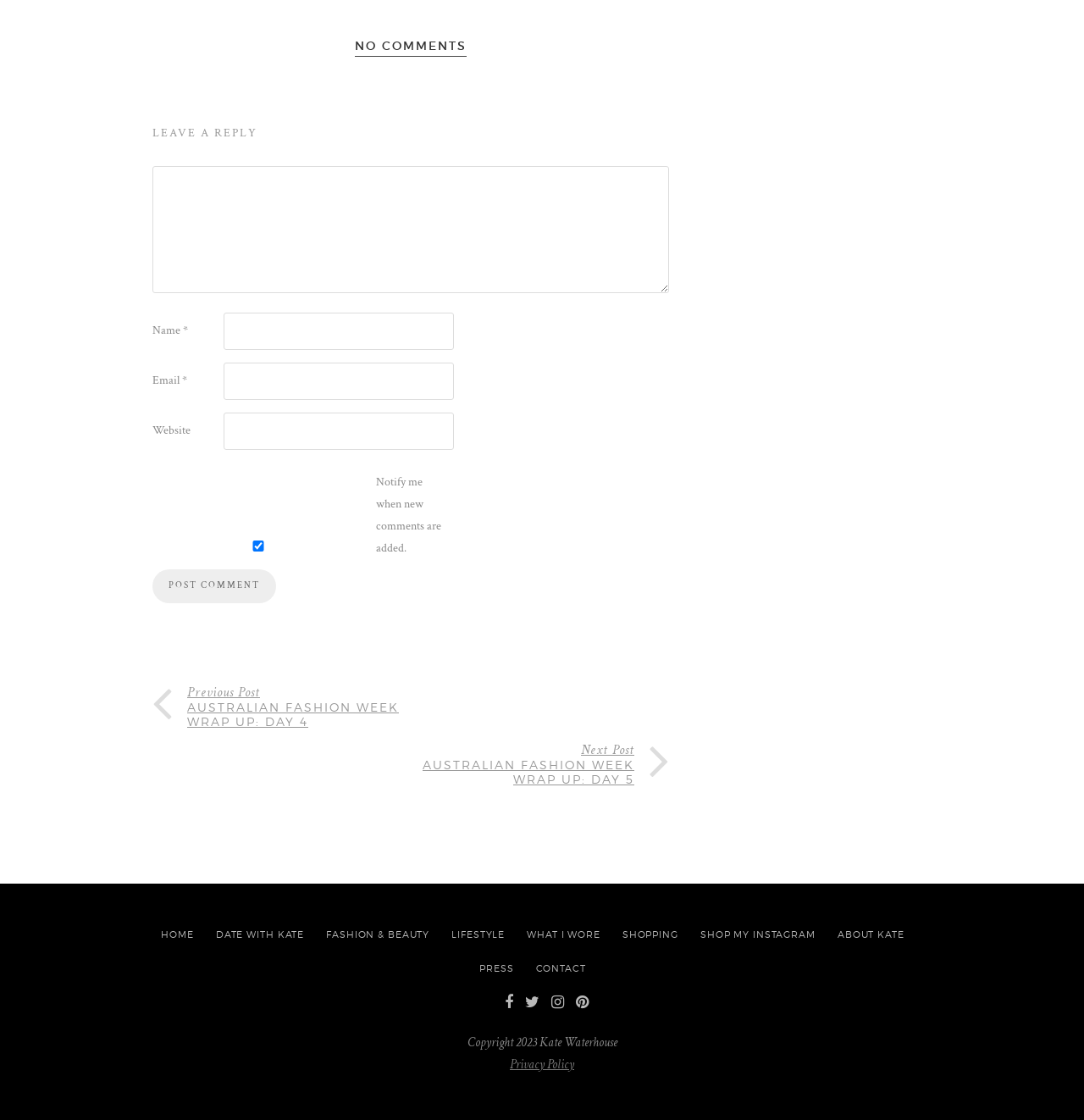Using the description: "parent_node: Email * name="email"", identify the bounding box of the corresponding UI element in the screenshot.

[0.206, 0.324, 0.419, 0.357]